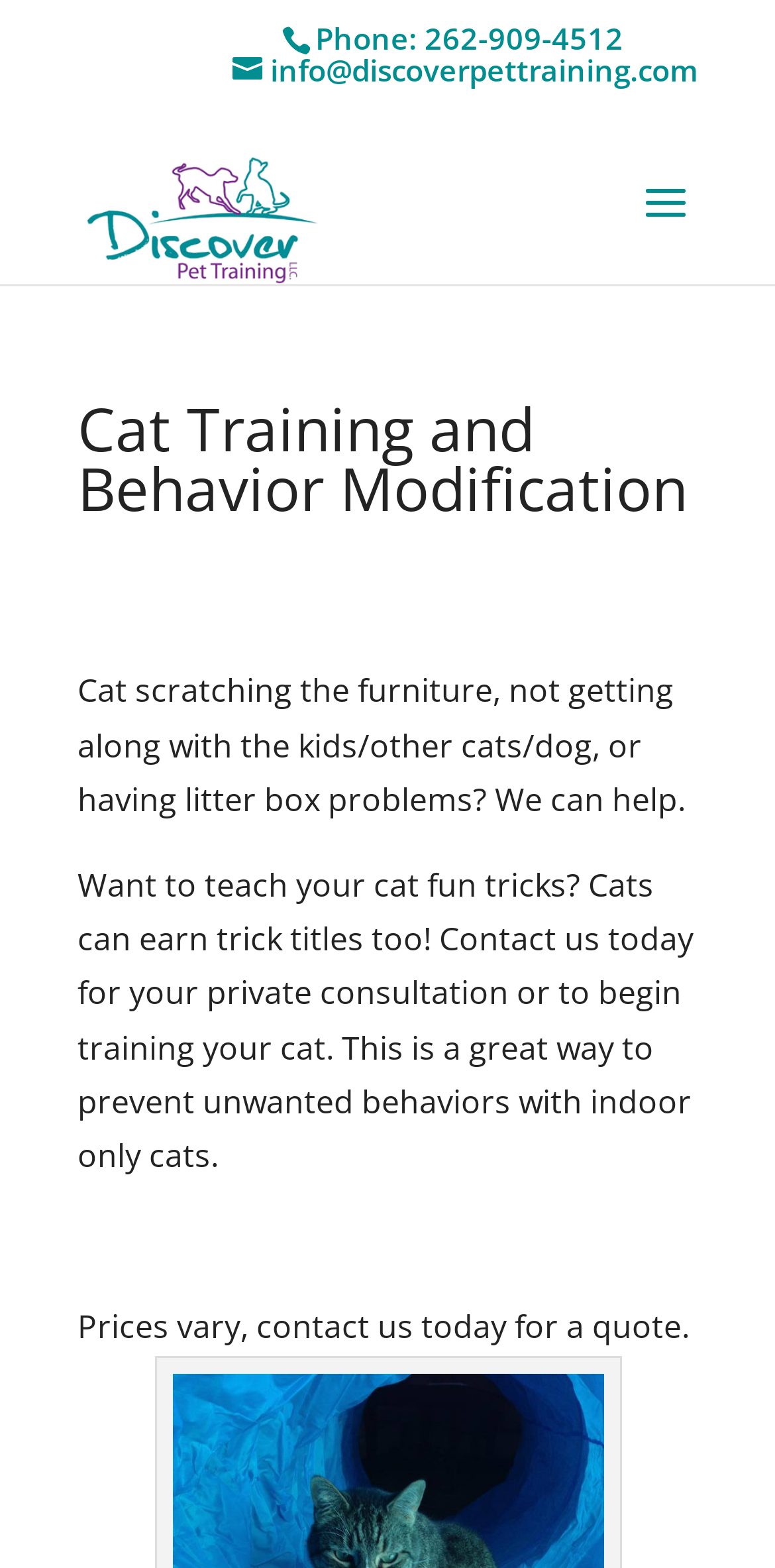What is the main title displayed on this webpage?

Cat Training and Behavior Modification